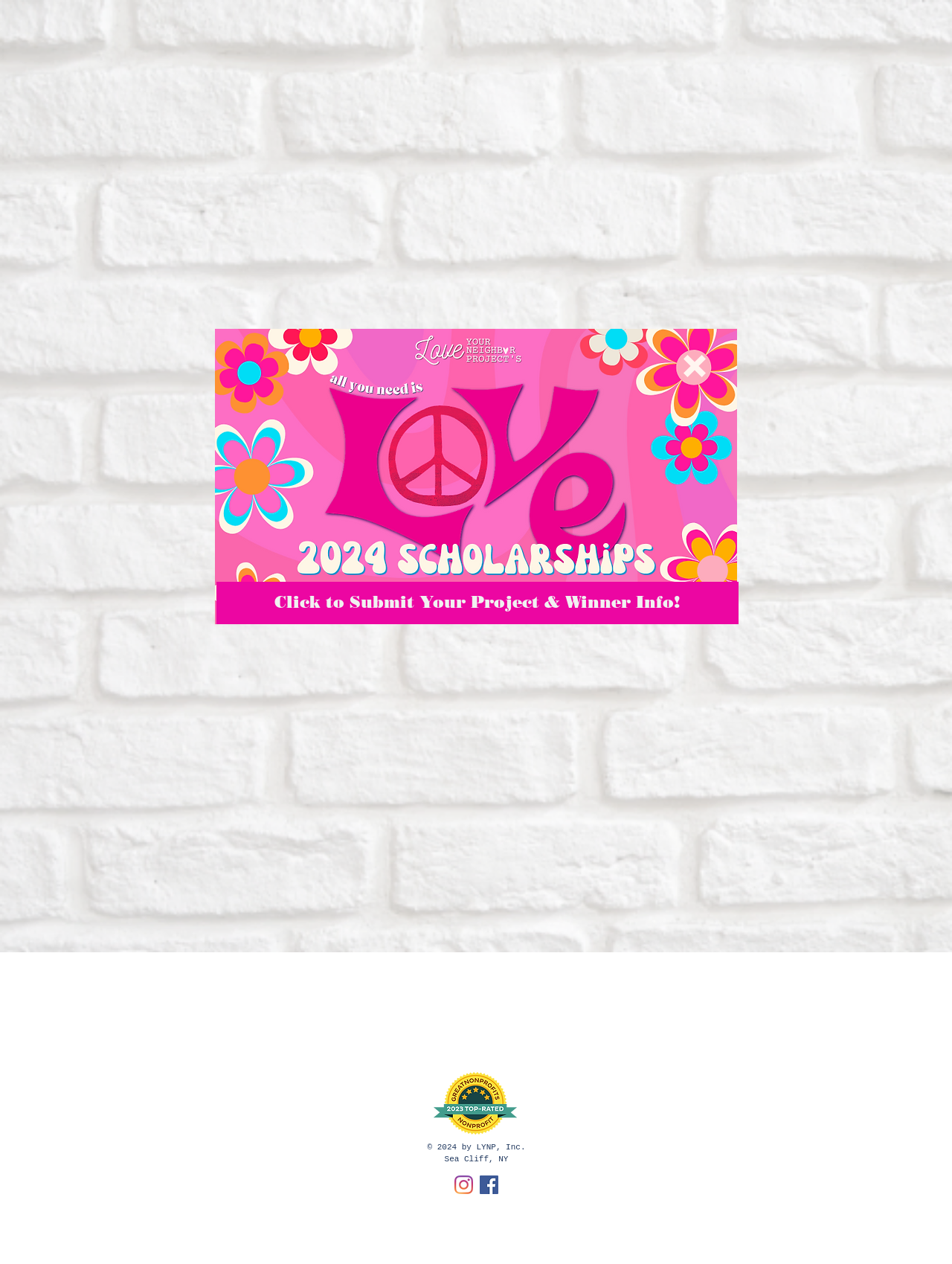Describe all visible elements and their arrangement on the webpage.

The webpage is about the Love Your Neighbor Project, a grassroots nonprofit organization that connects communities. At the top, there is a navigation bar with links to different sections of the website, including HOME, ABOUT, PROJECTS, EVENTS, IMPACT, and GET CONNECTED. Below the navigation bar, there is a logo of the organization.

The main content of the webpage is divided into several sections. The first section has a button labeled "RESOURCES" and a brief description of the resources available. Below this, there are three paragraphs of text, each describing a different resource or opportunity. The first paragraph talks about donating gently used shoes to support a goal of donating 25,000 shoes. The second paragraph discusses affordable tutoring services for K-12 students. The third paragraph describes a free web guide for people seeking recovery from addiction.

At the bottom of the page, there is a section with a badge image indicating that the organization is a 2023 top-rated award winner. Below this, there is a copyright notice and a link to the organization's social media profiles, including Instagram and Facebook.

On the right side of the page, there is a dialog box with an image and a button labeled "Back to site". This dialog box appears to be a modal window that can be closed to return to the main website.